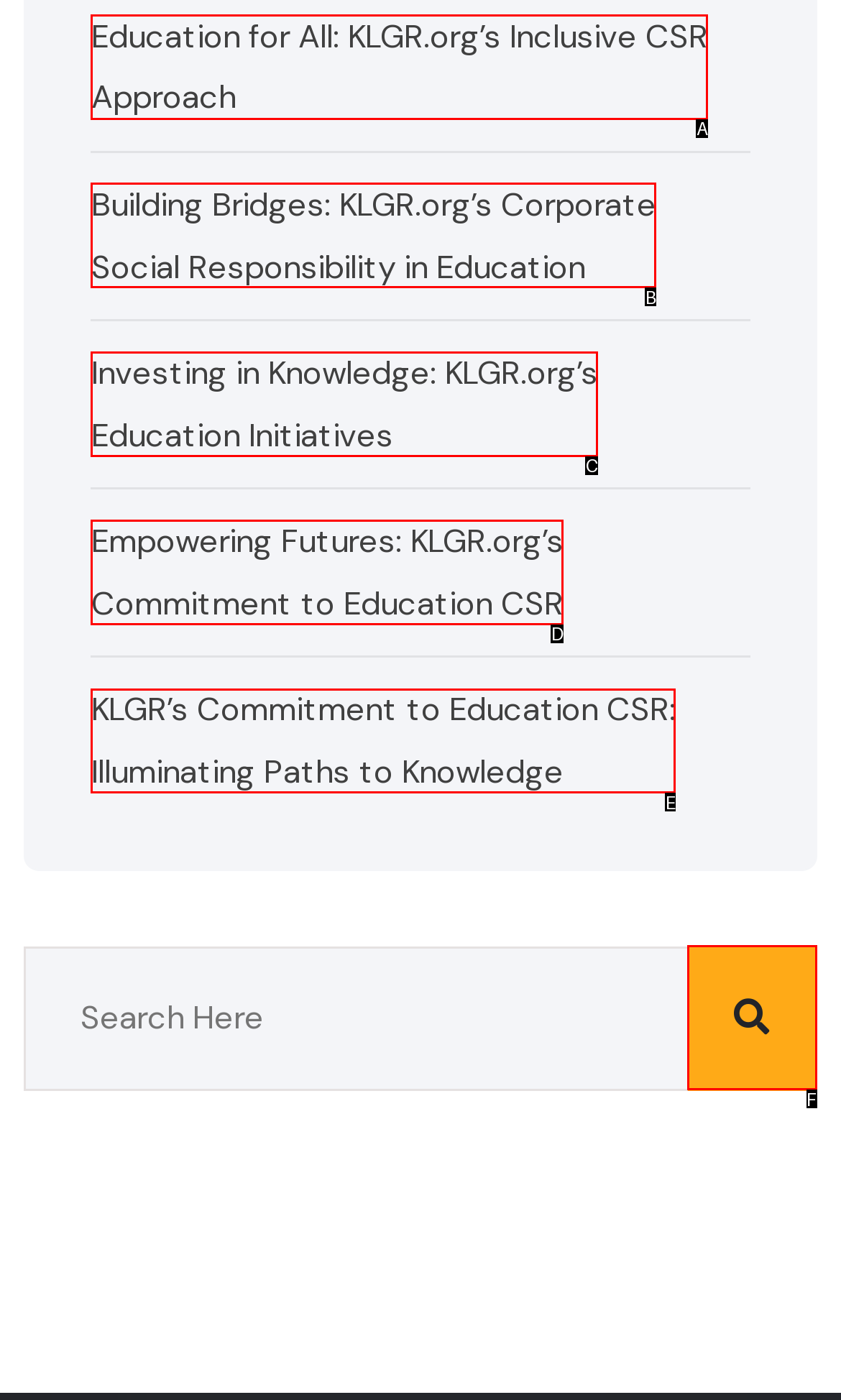Identify the option that corresponds to the given description: Search. Reply with the letter of the chosen option directly.

F